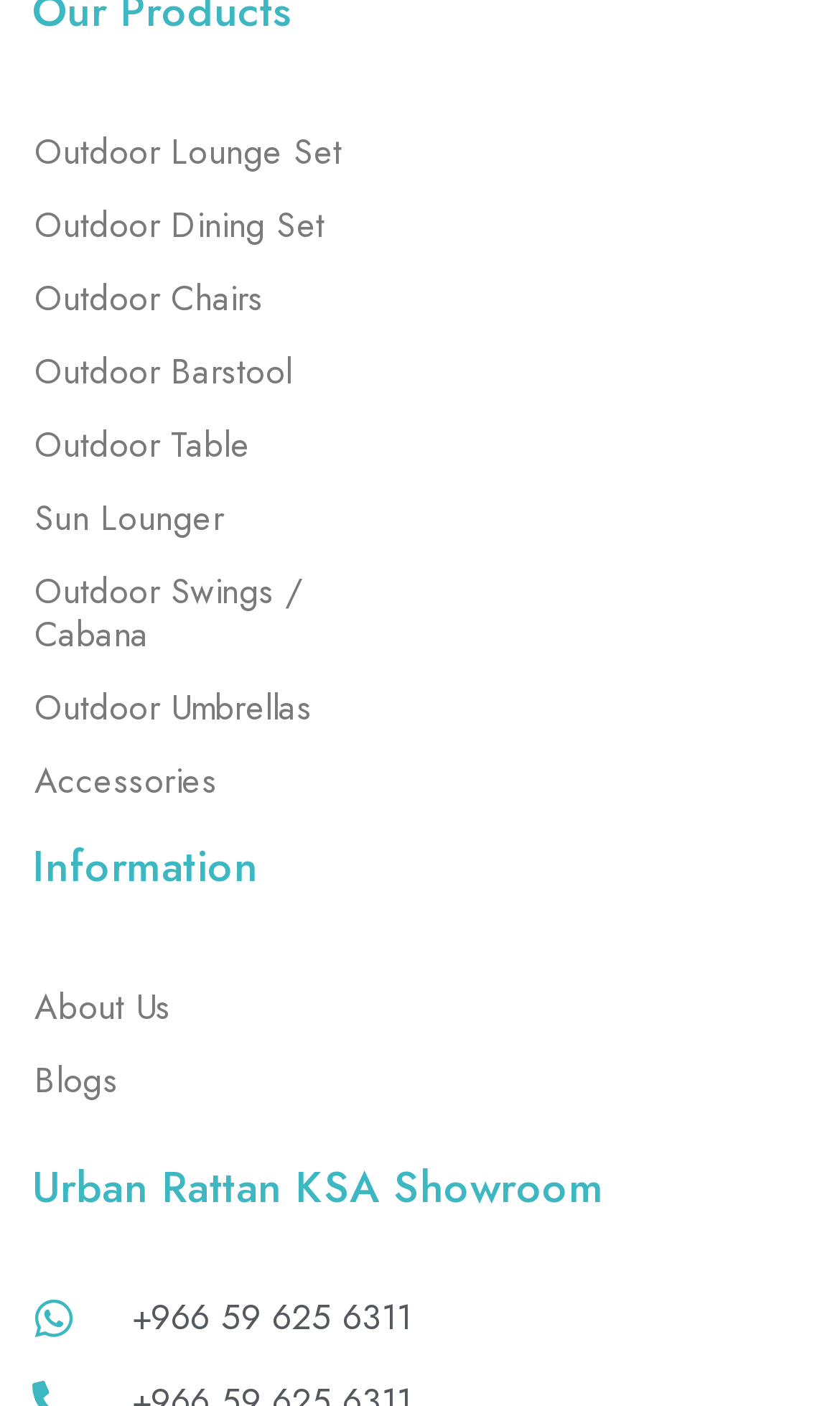Provide the bounding box coordinates of the area you need to click to execute the following instruction: "Browse outdoor lounge sets".

[0.038, 0.083, 0.462, 0.135]